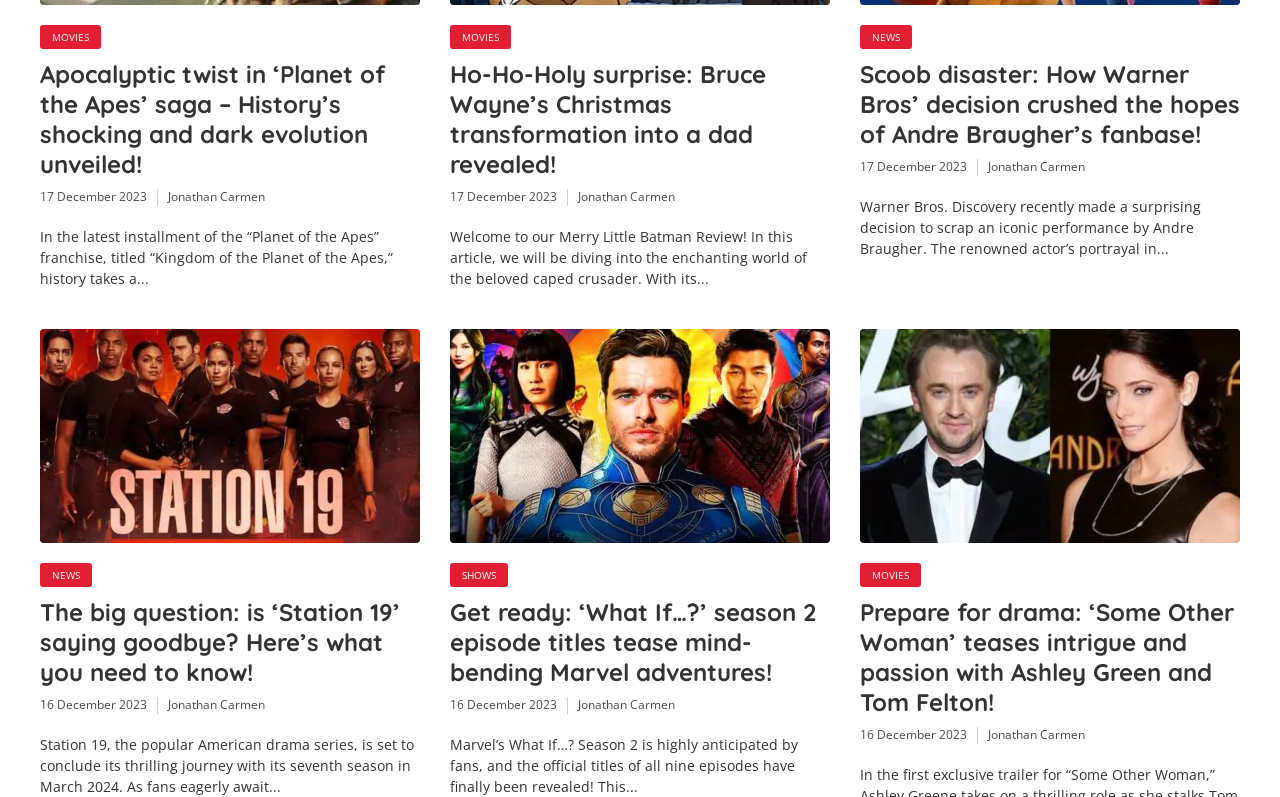Pinpoint the bounding box coordinates of the area that should be clicked to complete the following instruction: "Click the PRODUCTS link". The coordinates must be given as four float numbers between 0 and 1, i.e., [left, top, right, bottom].

None